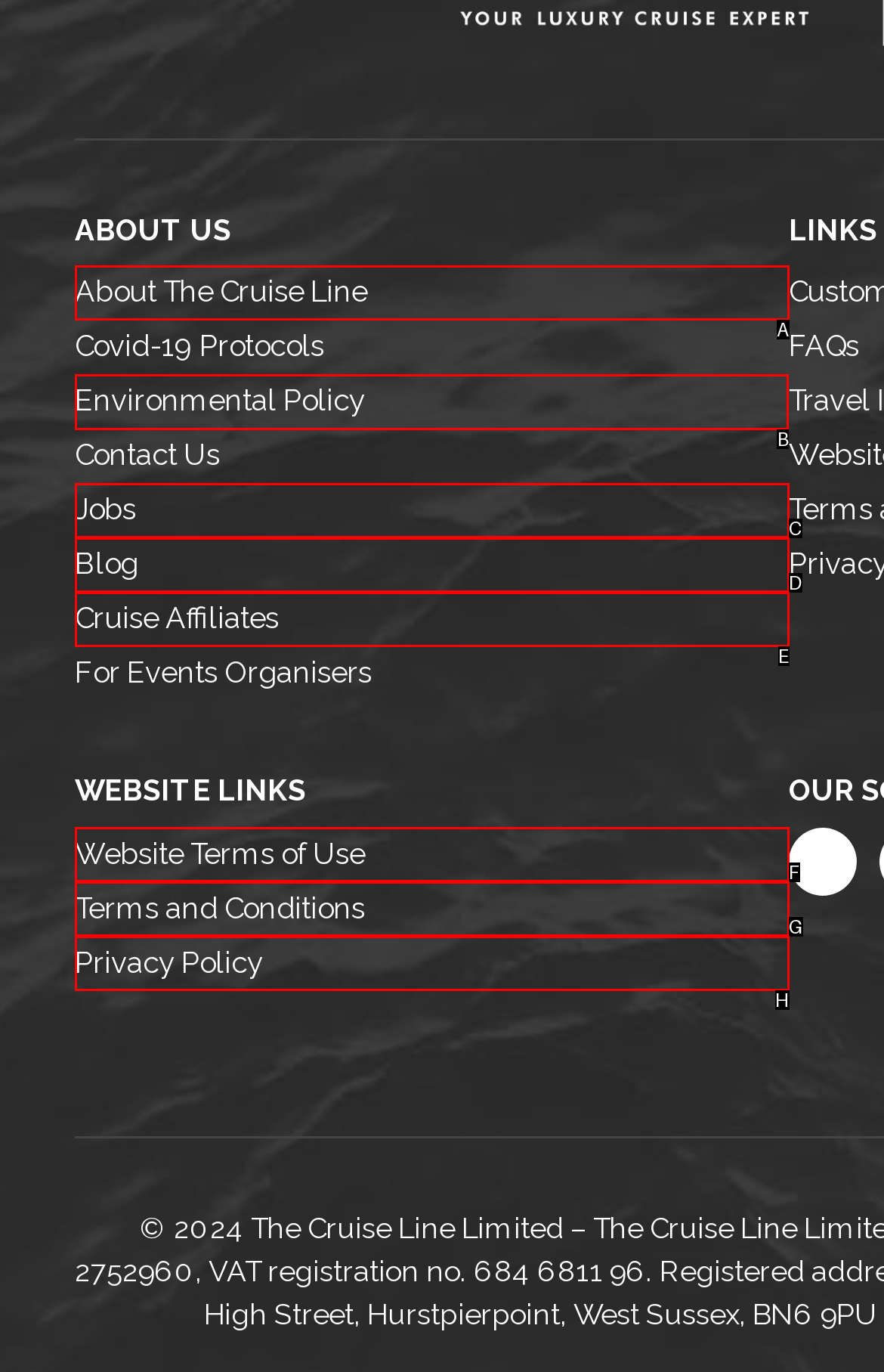From the options shown in the screenshot, tell me which lettered element I need to click to complete the task: Check the environmental policy.

B